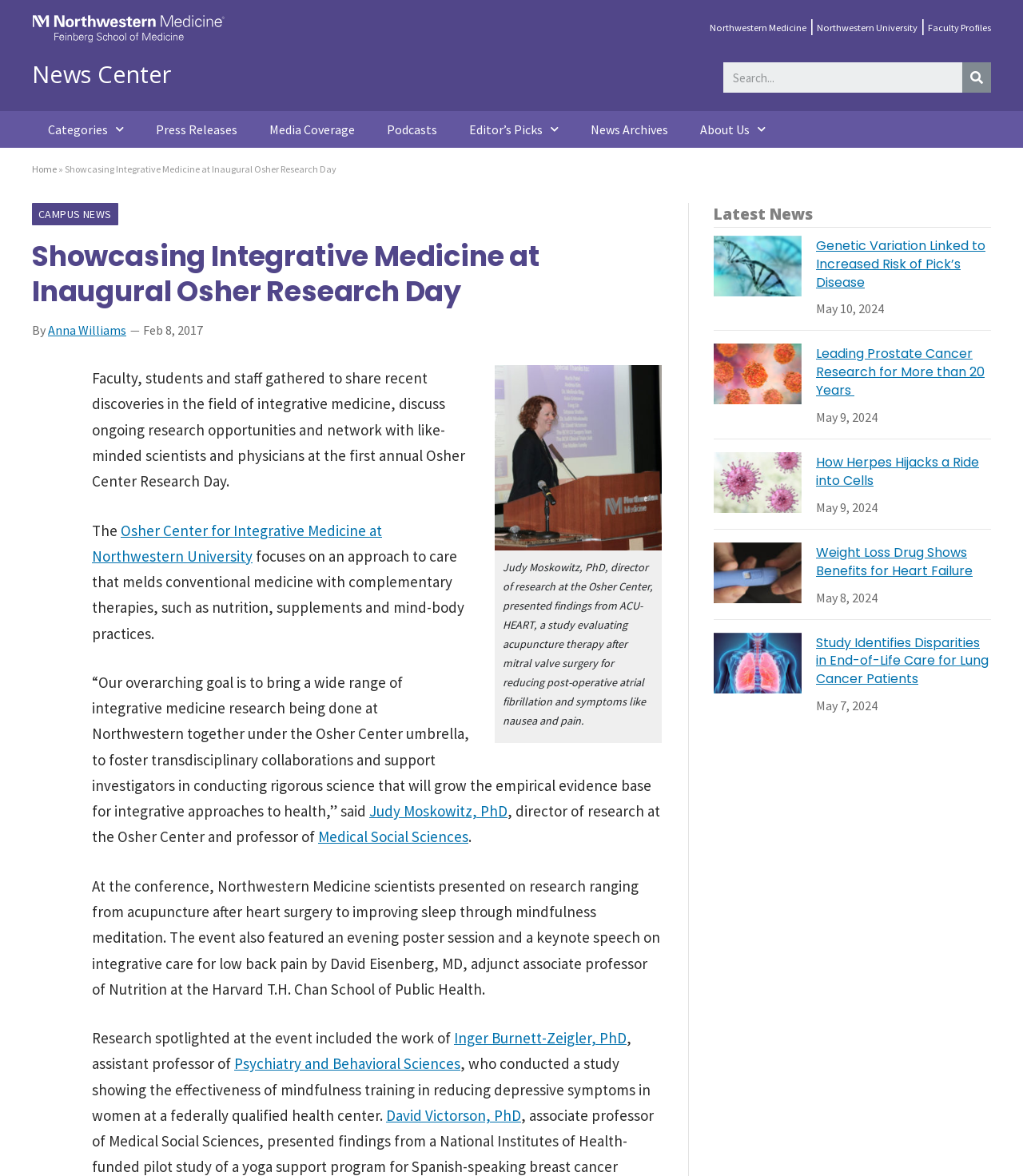What is the topic of the study presented by Inger Burnett-Zeigler?
Using the image, elaborate on the answer with as much detail as possible.

I found the answer by reading the text content of the webpage, specifically the sentence 'Research spotlighted at the event included the work of Inger Burnett-Zeigler, PhD, assistant professor of Psychiatry and Behavioral Sciences, who conducted a study showing the effectiveness of mindfulness training in reducing depressive symptoms in women at a federally qualified health center.' which mentions the topic of the study presented by Inger Burnett-Zeigler.